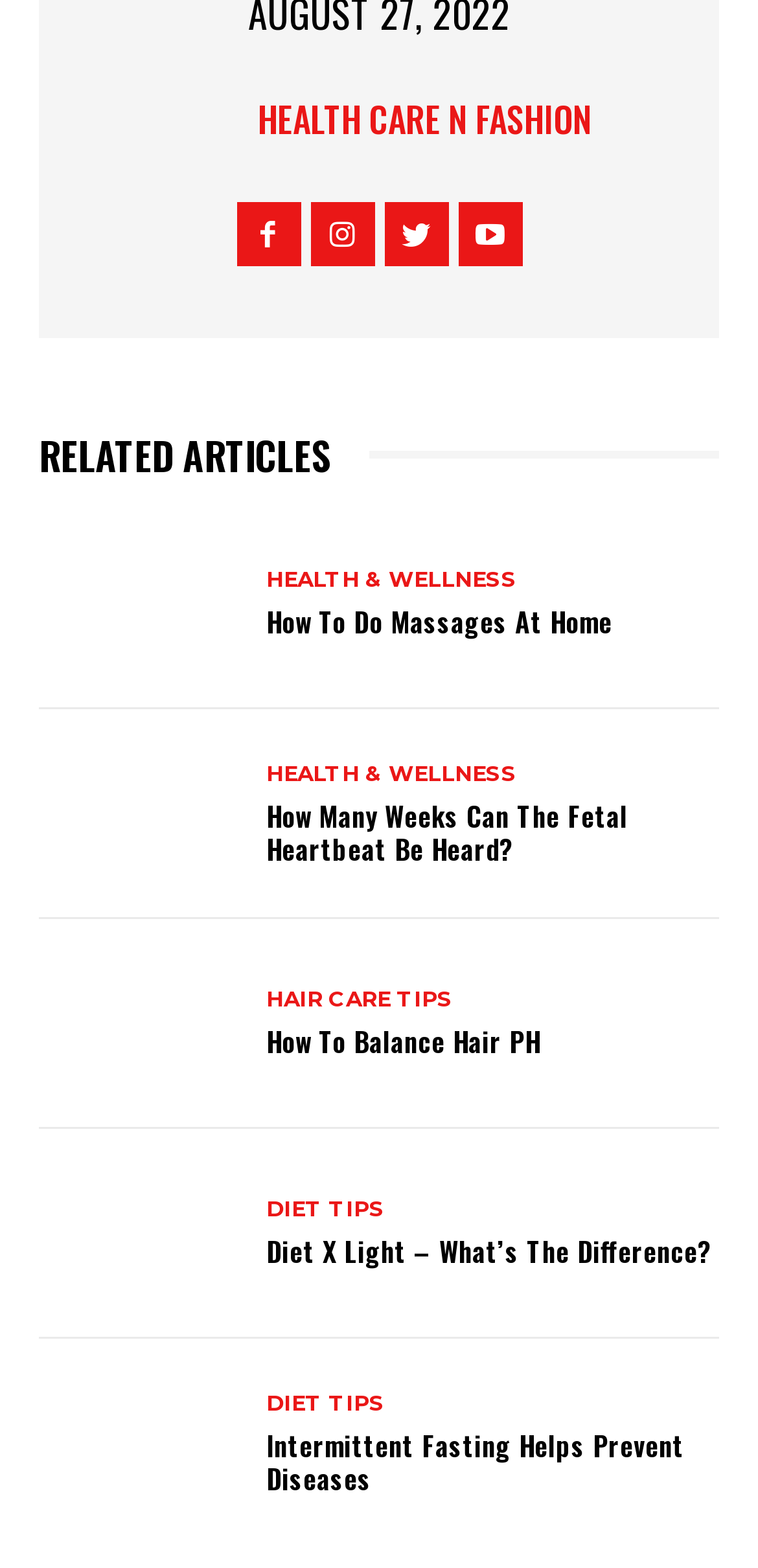Determine the bounding box coordinates of the area to click in order to meet this instruction: "Learn about 'How Many Weeks Can The Fetal Heartbeat Be Heard?'".

[0.051, 0.468, 0.321, 0.572]